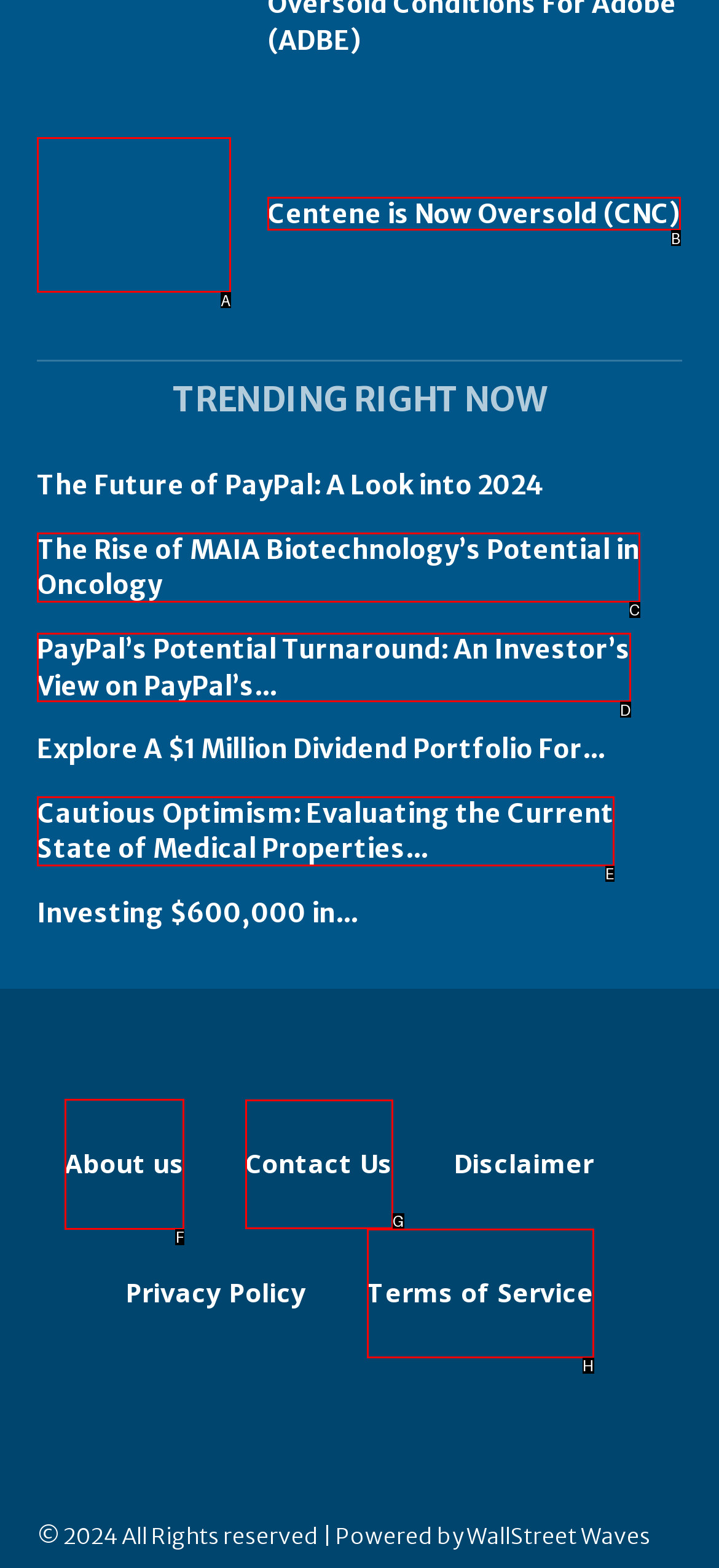Among the marked elements in the screenshot, which letter corresponds to the UI element needed for the task: Visit the about us page?

F